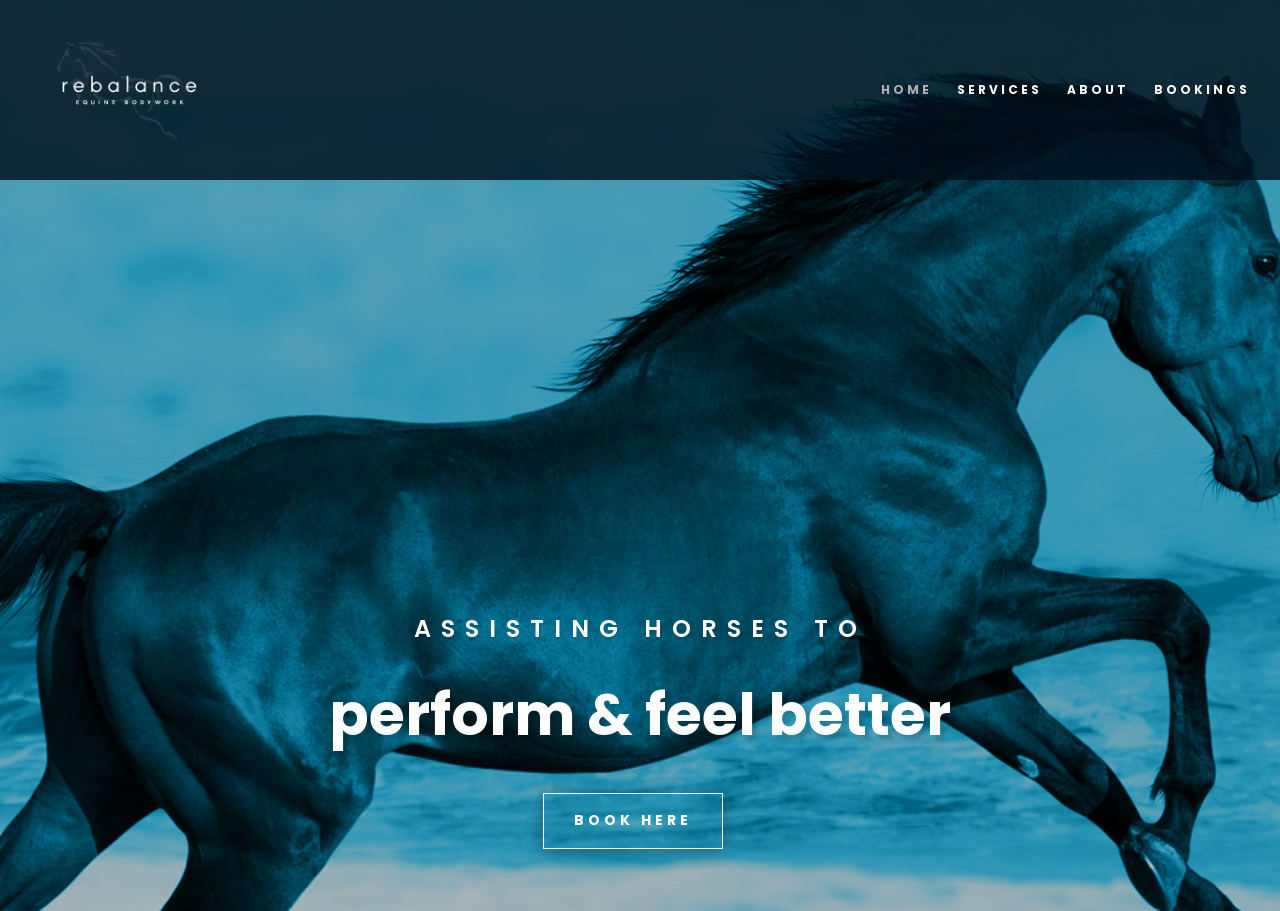Give a detailed overview of the webpage's appearance and contents.

The webpage is about equine massage, specifically highlighting the benefits of Rebalance Equine Bodywork for horses. At the top left, there is a logo image and a link to "Rebalance Equine Bodywork". 

On the top right, there is a navigation menu consisting of four links: "HOME", "SERVICES", "ABOUT", and "BOOKINGS", arranged horizontally from left to right.

Below the navigation menu, there is a prominent heading "ASSISTING HORSES TO" followed by a paragraph of text "perform & feel better", which suggests that the equine massage service can improve the performance and well-being of horses.

Further down, there is a call-to-action link "BOOK HERE", encouraging visitors to schedule a booking for the equine massage service.